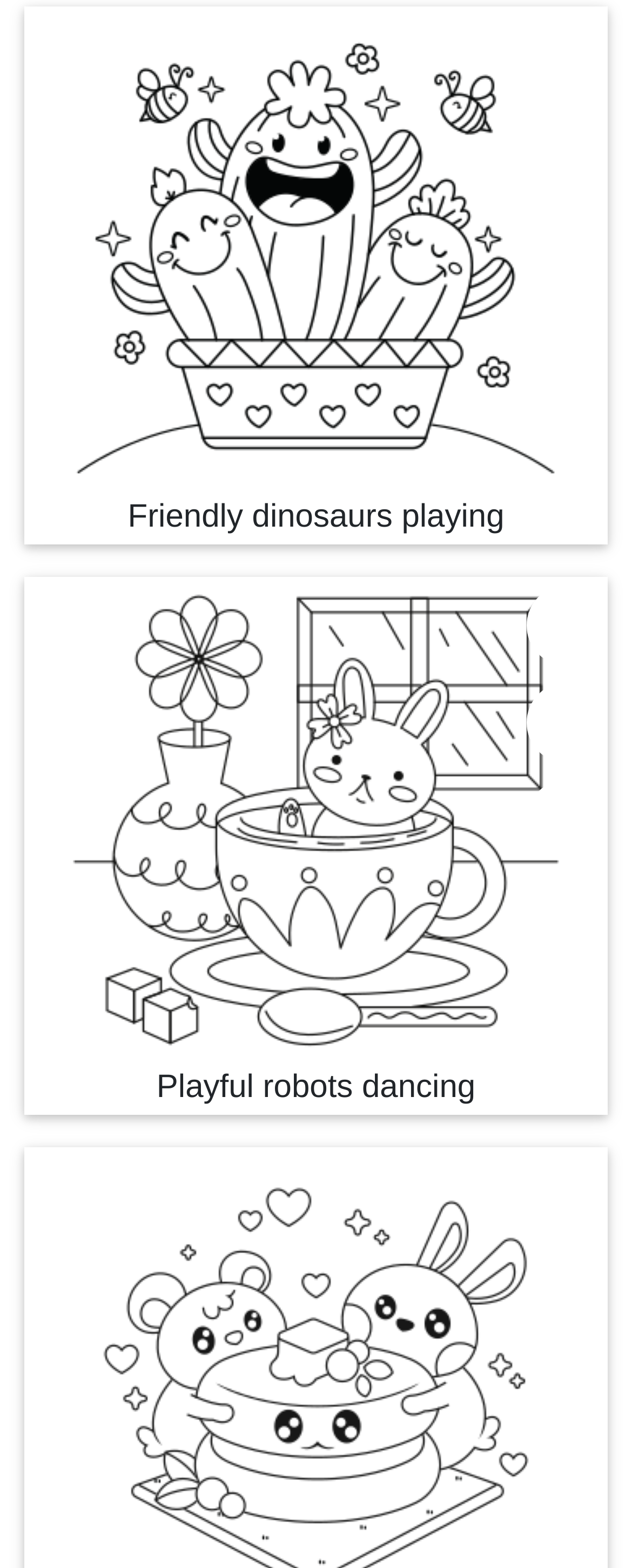Observe the image and answer the following question in detail: What is the main theme of the images?

The webpage contains multiple images with links to download, print, or color them online. The images depict friendly dinosaurs and playful robots, which suggests that the main theme of the images is coloring pages for kids or people who enjoy coloring.